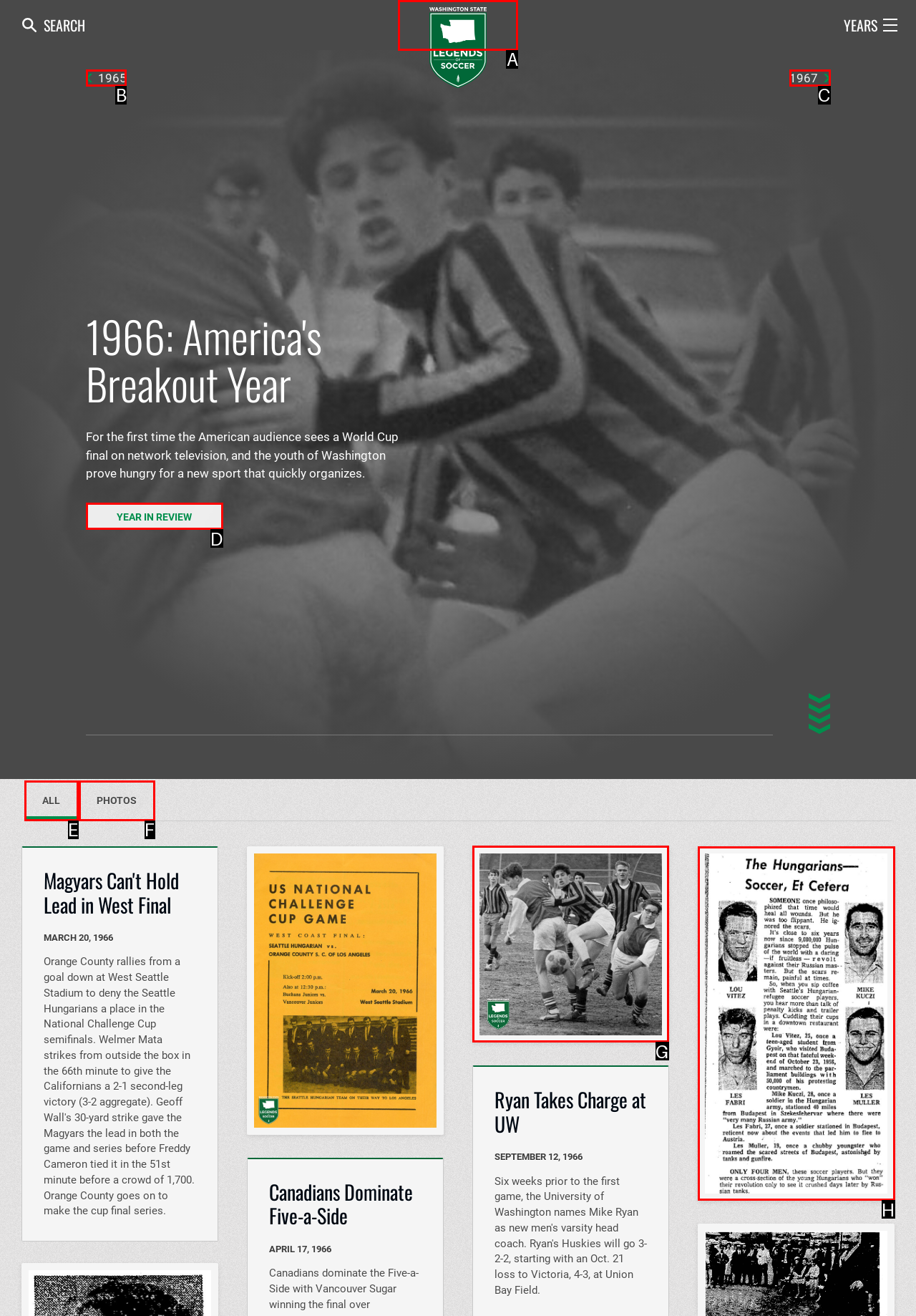Indicate which lettered UI element to click to fulfill the following task: View photo from Bellevue and Tacoma meet in Washington Youth Soccer action
Provide the letter of the correct option.

G